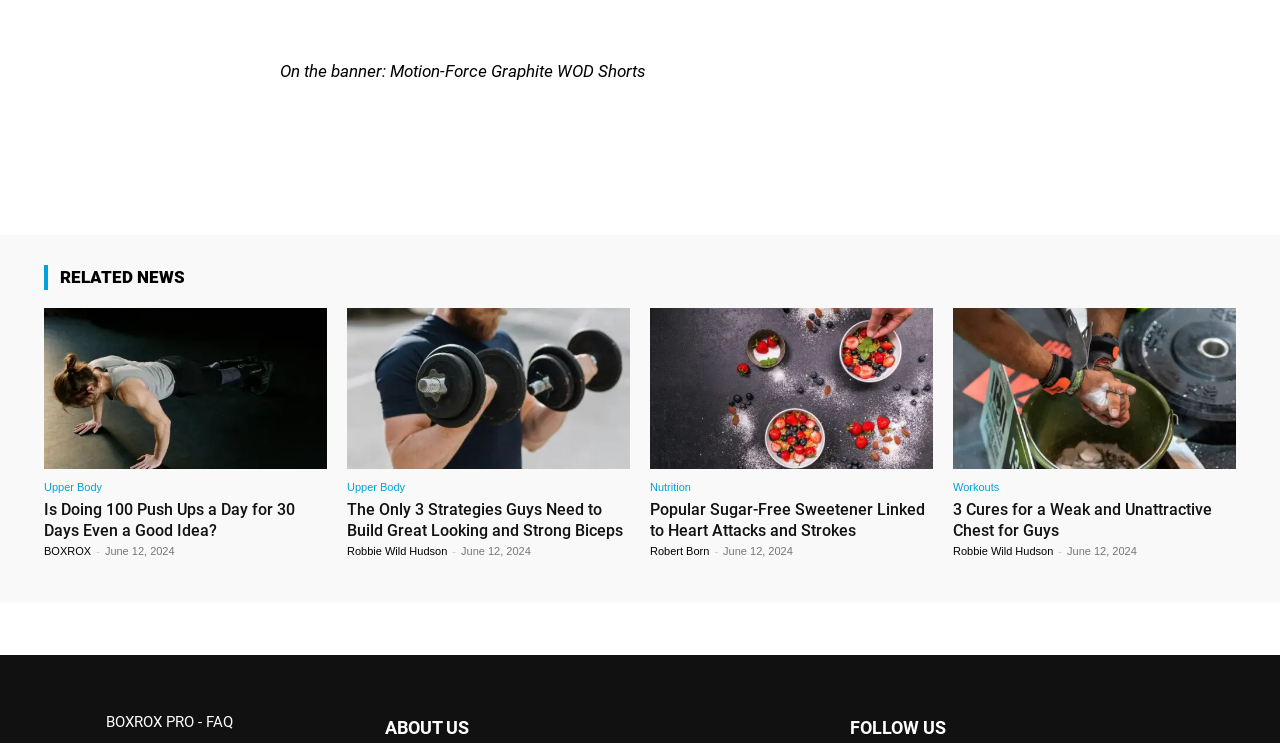Identify the bounding box coordinates of the region I need to click to complete this instruction: "View 'Upper Body' category".

[0.034, 0.649, 0.08, 0.664]